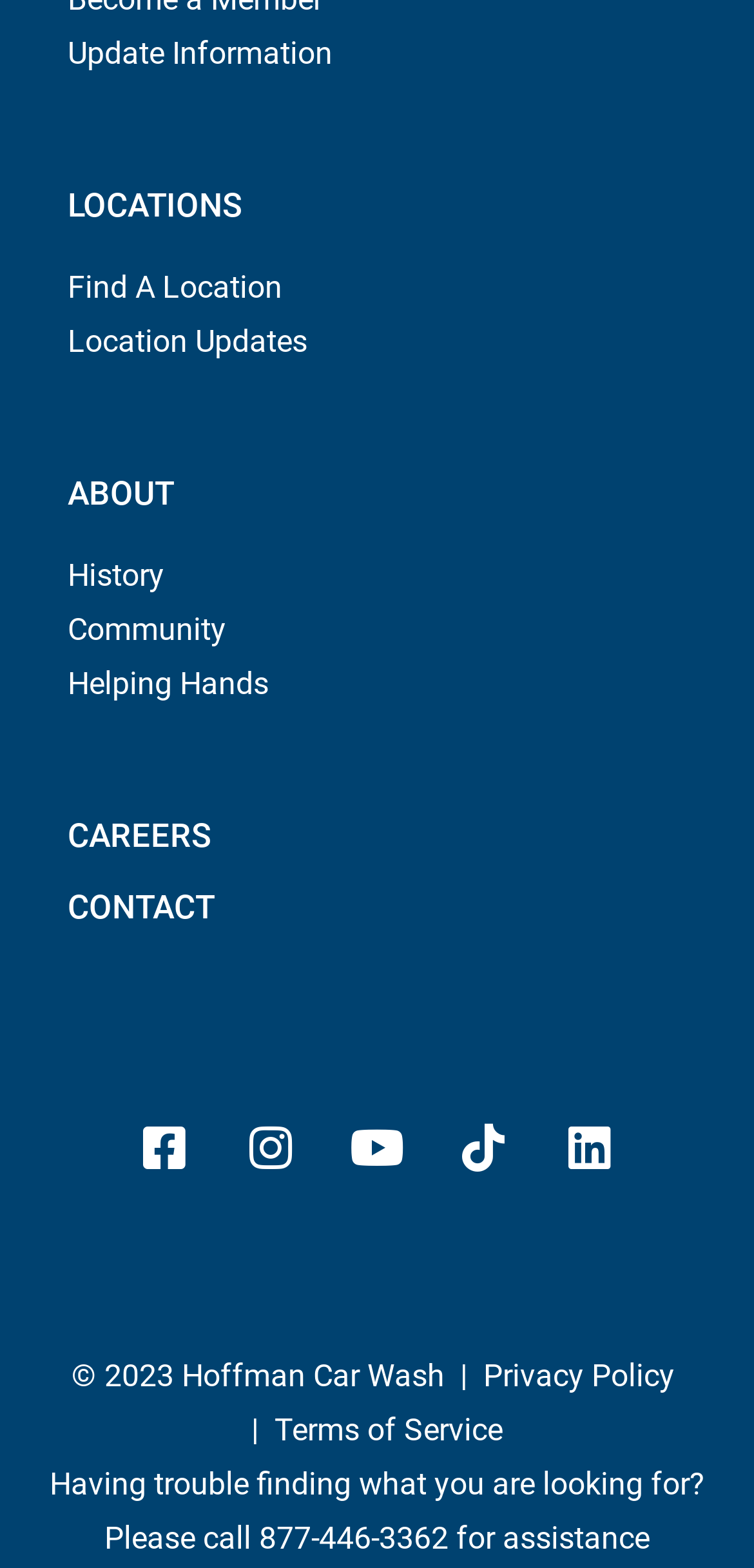Please identify the bounding box coordinates of the element I need to click to follow this instruction: "Click on MEDIA PACK".

None